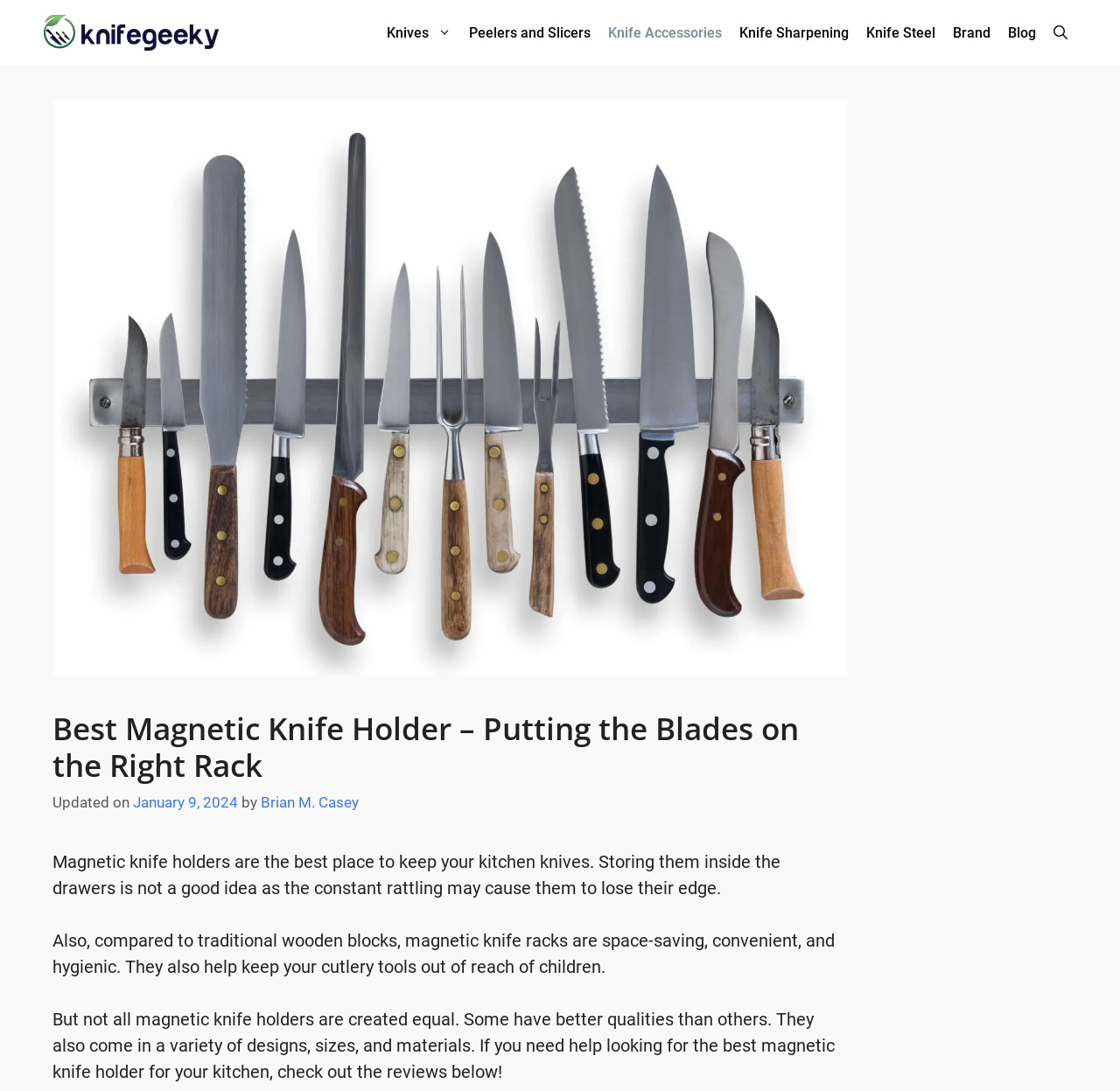Using the description: "Knife Accessories", identify the bounding box of the corresponding UI element in the screenshot.

[0.535, 0.01, 0.652, 0.05]